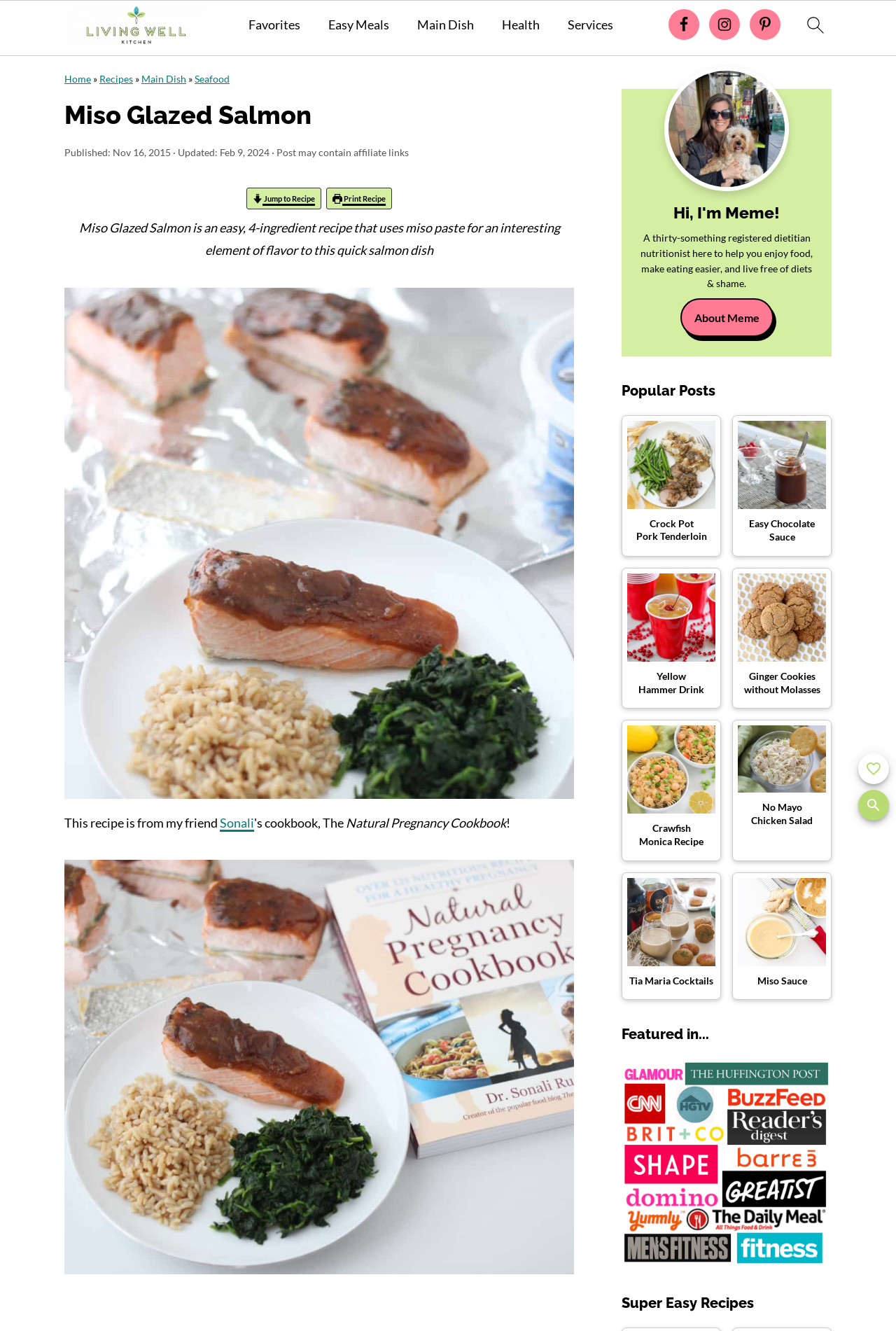Identify the bounding box coordinates of the element that should be clicked to fulfill this task: "jump to recipe". The coordinates should be provided as four float numbers between 0 and 1, i.e., [left, top, right, bottom].

[0.275, 0.141, 0.359, 0.157]